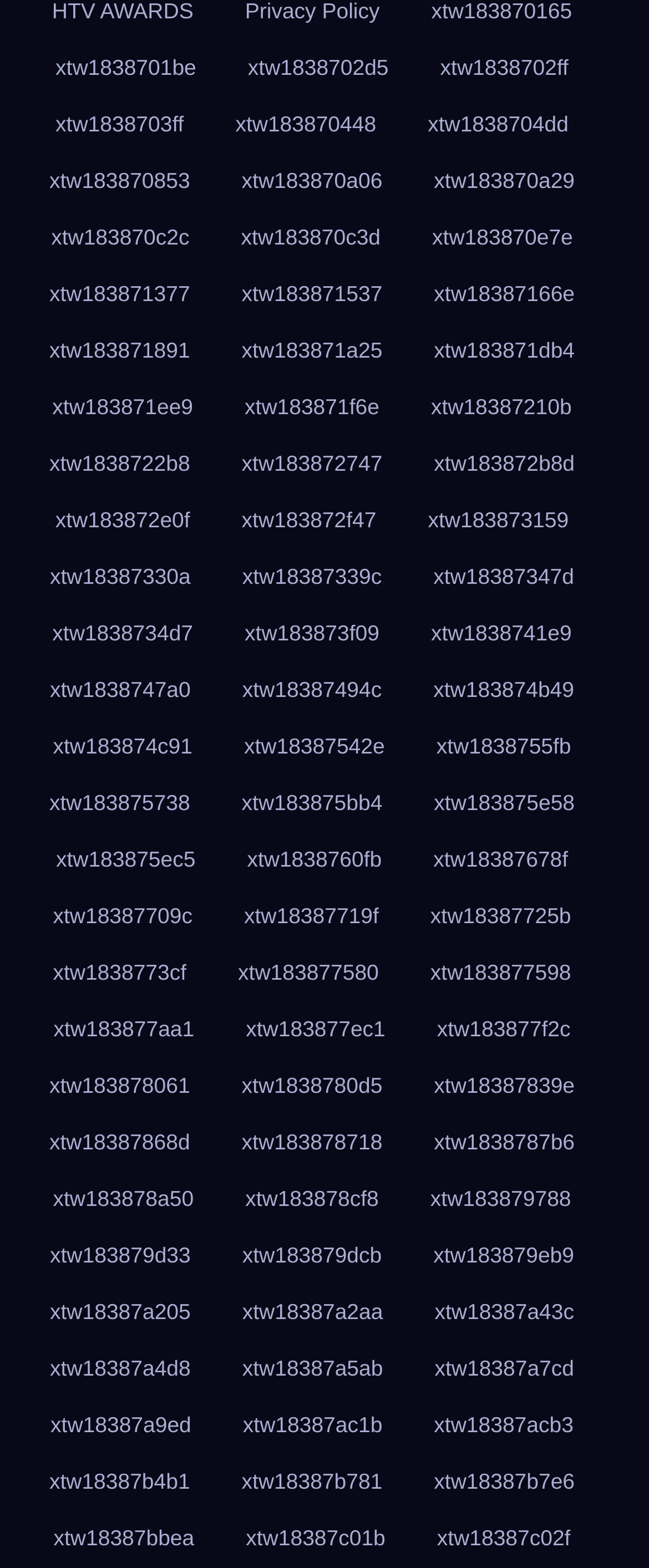Determine the coordinates of the bounding box that should be clicked to complete the instruction: "click the fourth link". The coordinates should be represented by four float numbers between 0 and 1: [left, top, right, bottom].

[0.065, 0.062, 0.304, 0.098]